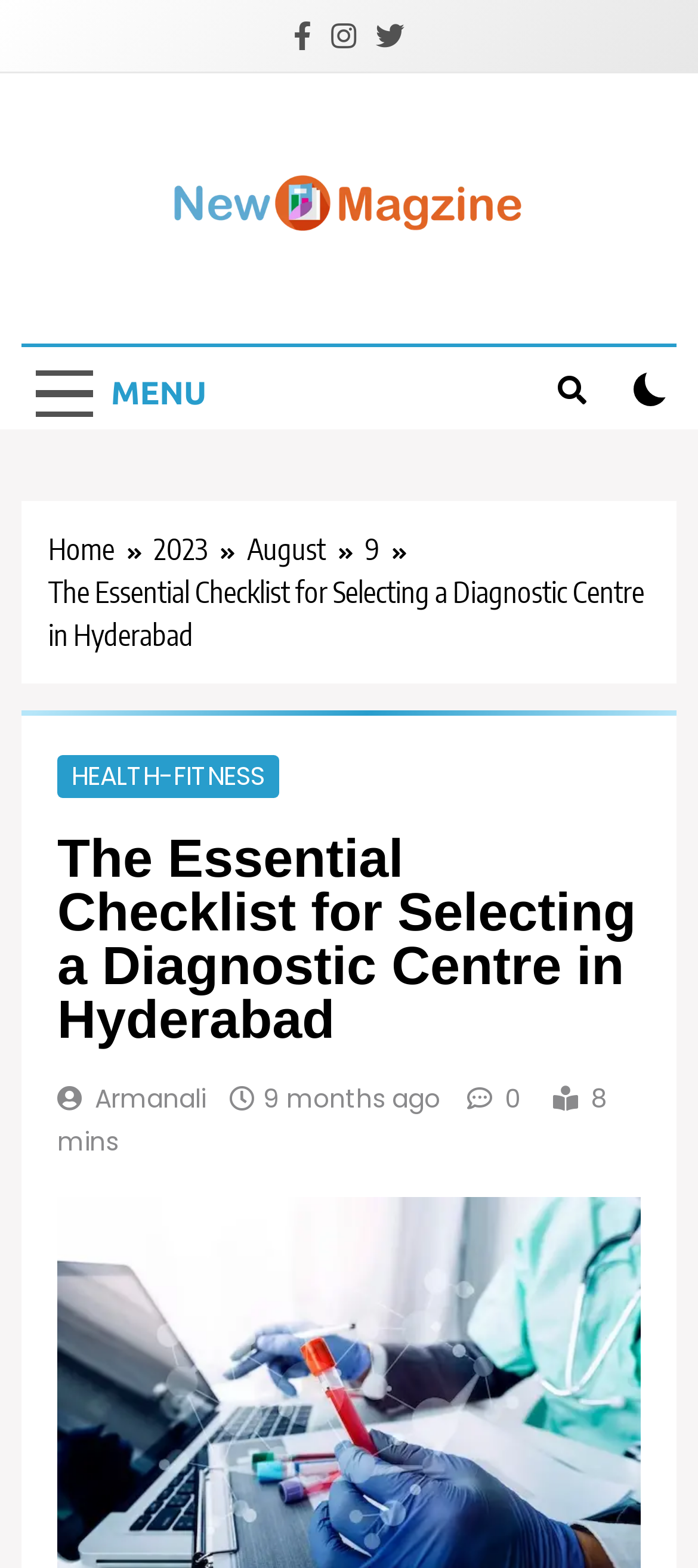Can you specify the bounding box coordinates for the region that should be clicked to fulfill this instruction: "Check the time of the article".

[0.377, 0.689, 0.631, 0.713]